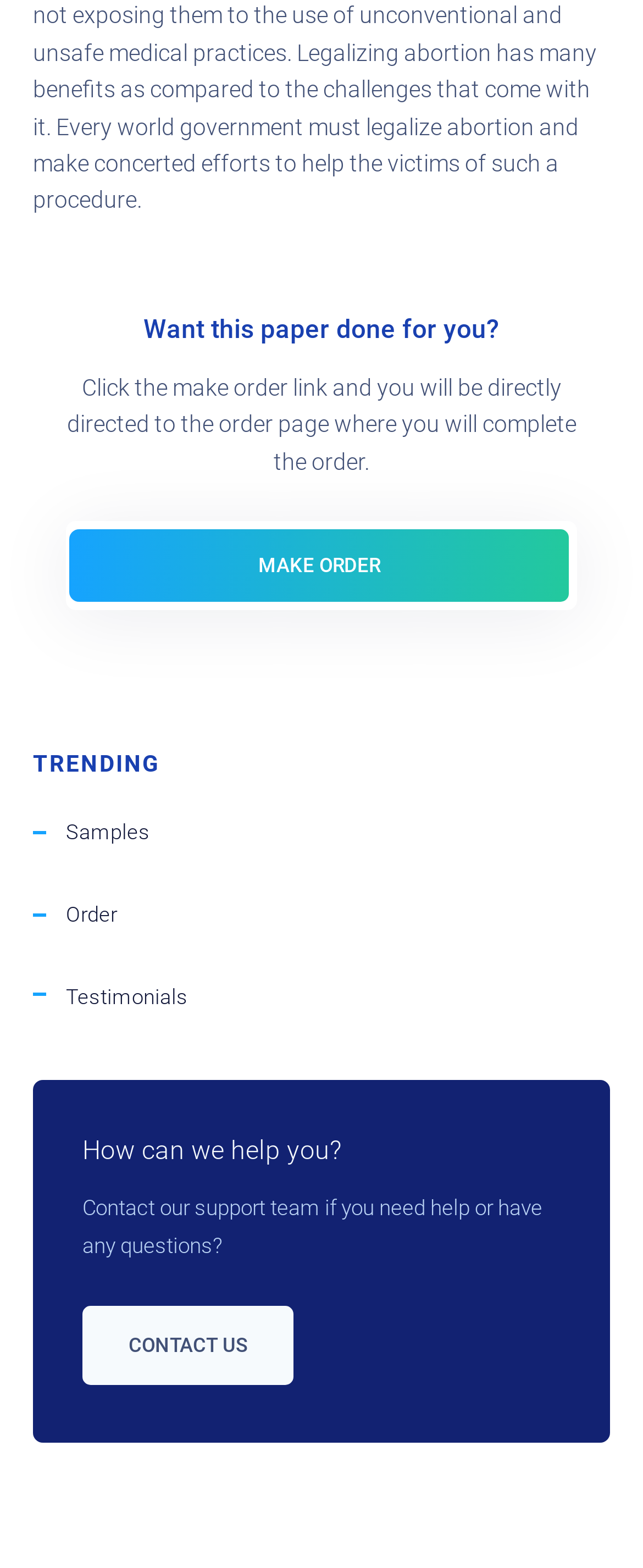Determine the bounding box coordinates for the UI element described. Format the coordinates as (top-left x, top-left y, bottom-right x, bottom-right y) and ensure all values are between 0 and 1. Element description: Make Order

[0.108, 0.338, 0.885, 0.384]